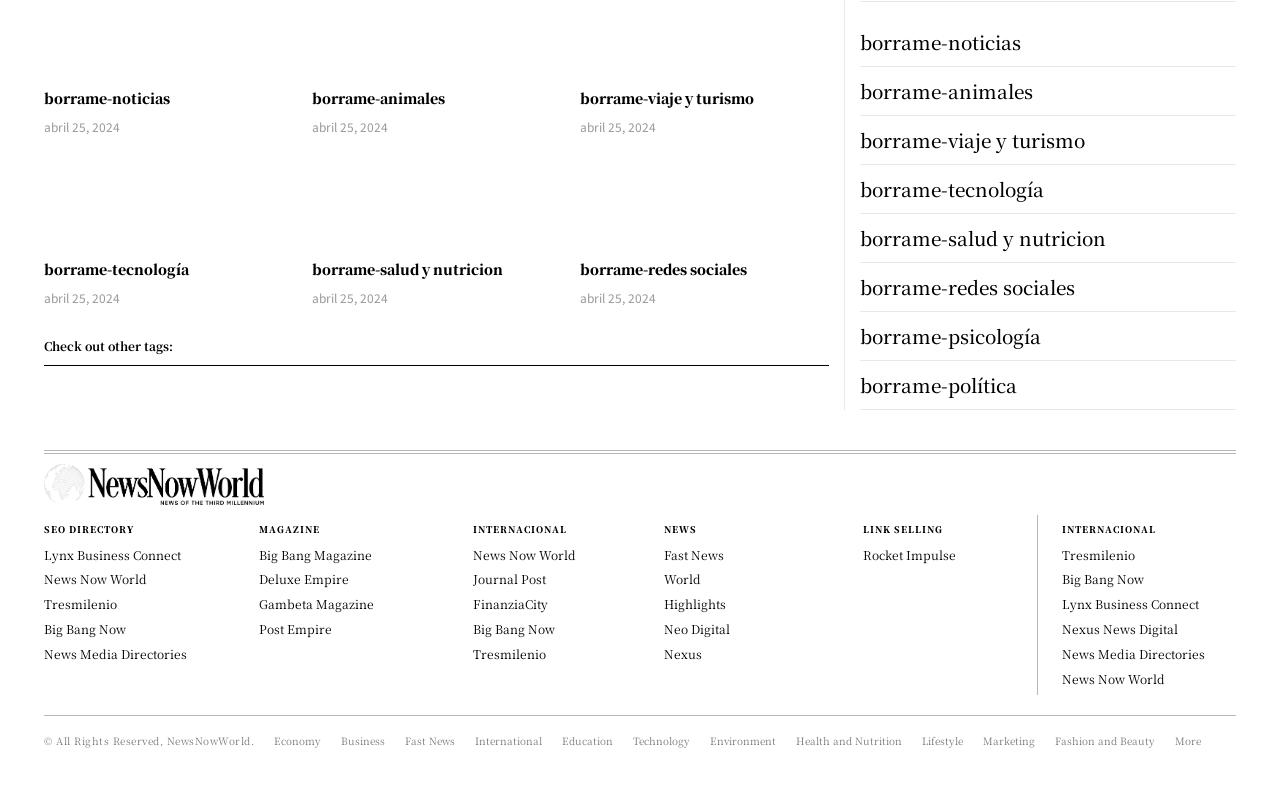Show the bounding box coordinates for the element that needs to be clicked to execute the following instruction: "read Big Bang Magazine". Provide the coordinates in the form of four float numbers between 0 and 1, i.e., [left, top, right, bottom].

[0.202, 0.685, 0.29, 0.707]